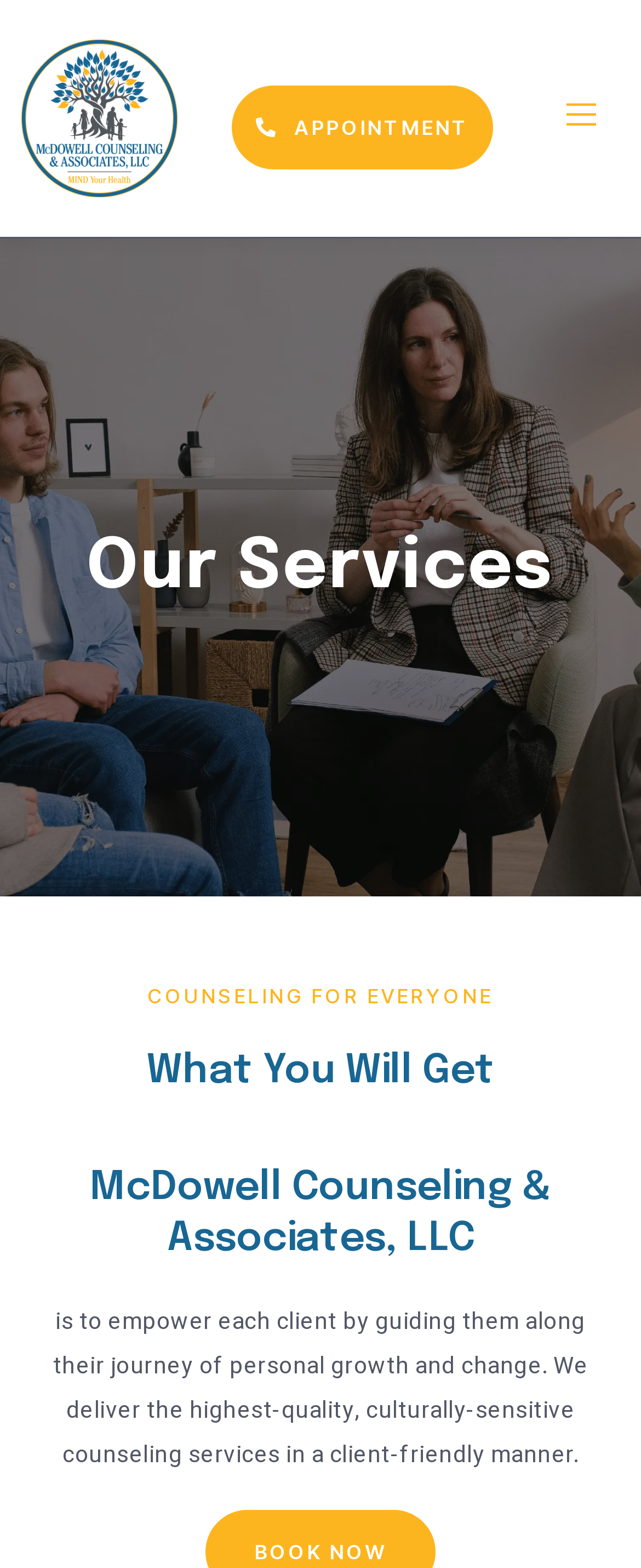Using the provided description parent_node: HOME, find the bounding box coordinates for the UI element. Provide the coordinates in (top-left x, top-left y, bottom-right x, bottom-right y) format, ensuring all values are between 0 and 1.

[0.876, 0.061, 0.937, 0.09]